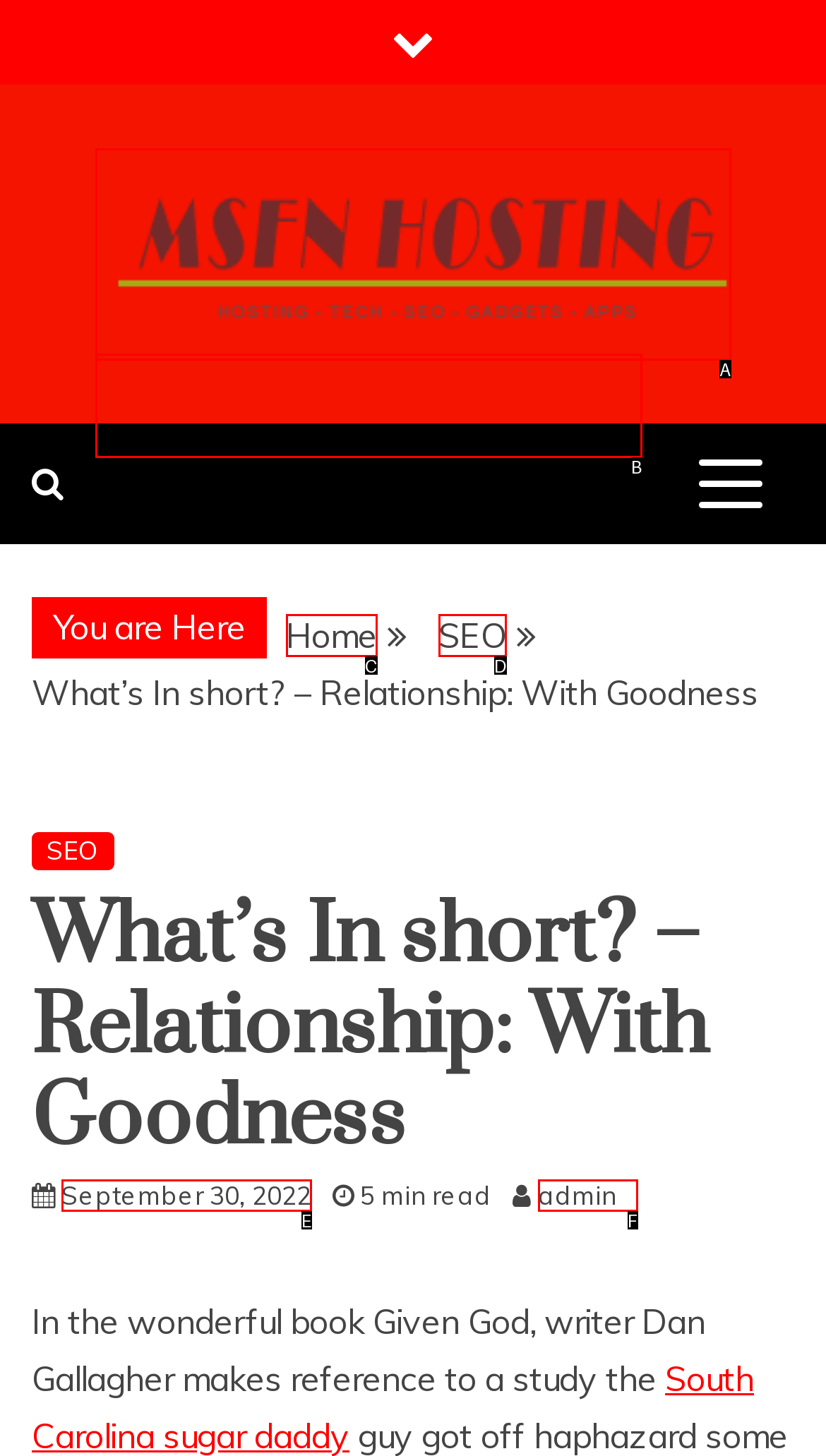Select the letter that aligns with the description: September 30, 2022September 30, 2022. Answer with the letter of the selected option directly.

E